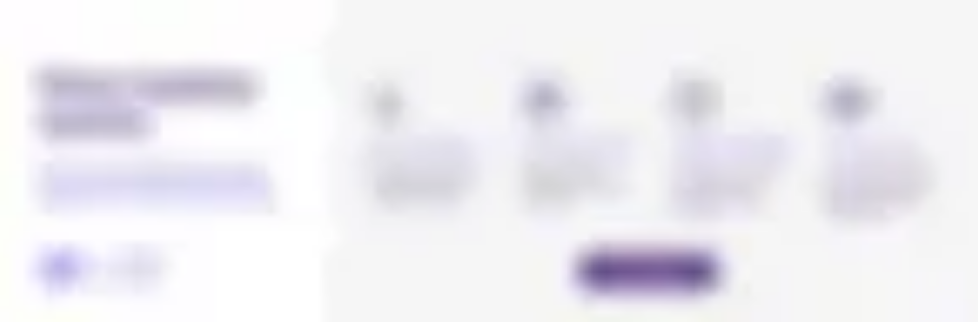Identify and describe all the elements present in the image.

The image features a sleek and modern web banner designed to enhance user engagement and subscription rates. The overall aesthetic is minimalistic with a light background, creating a fresh and inviting look. Prominently displayed on the left side, there is a series of circular icons or images, each likely representing a different feature or benefit related to the product or service being advertised. 

To the right, there is a vibrant purple button that encourages users to take action, possibly linking to further information or a subscription form. This arrangement not only catches the eye with its balanced and appealing layout but also strategically promotes interaction through clear calls to action. This banner effectively communicates the brand's commitment to customer engagement and service excellence.